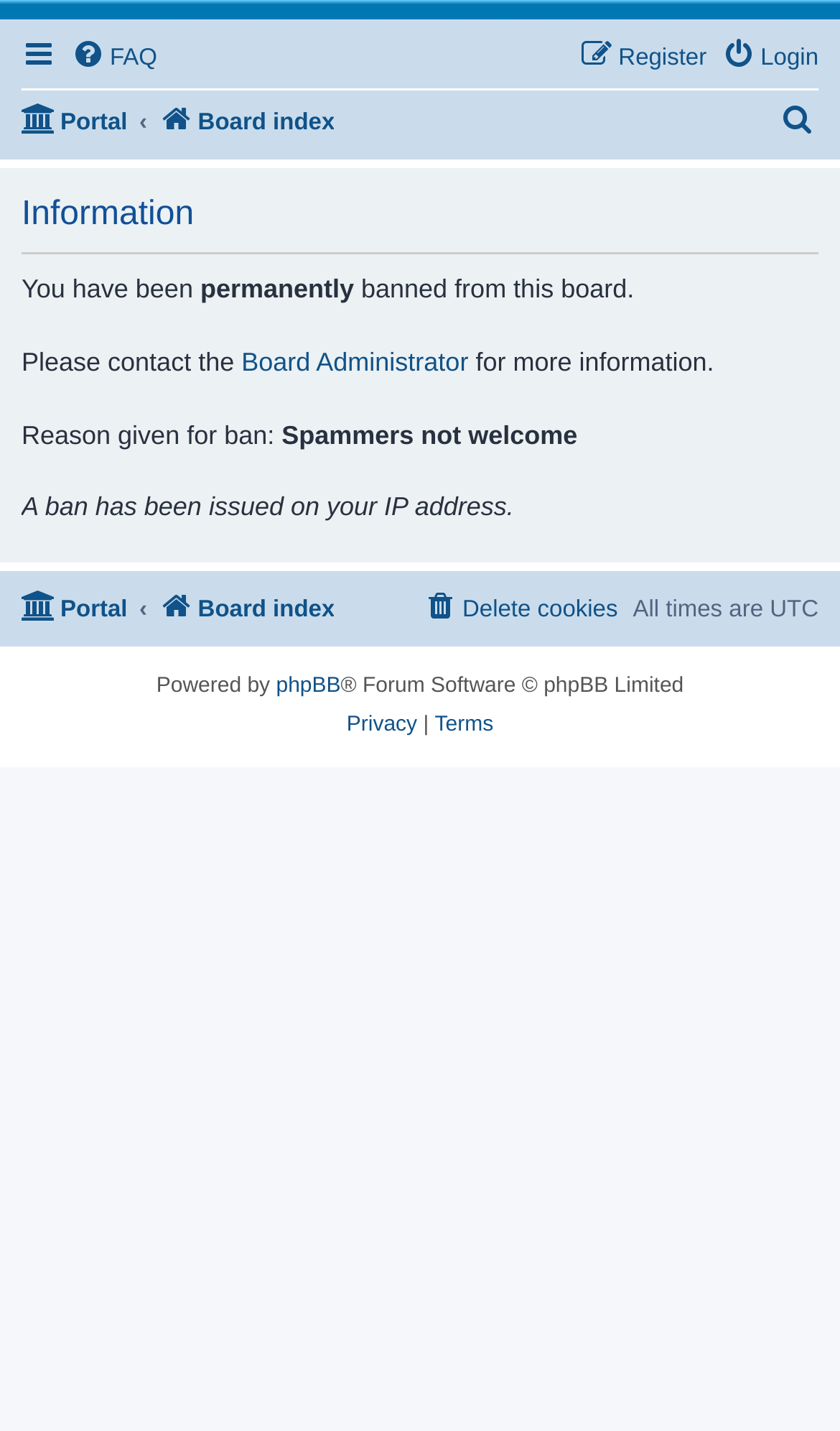Create a detailed description of the webpage's content and layout.

The webpage is titled "Eileen's Lounge - Information" and appears to be a forum or community website. At the top, there are two horizontal menus, each containing several links and menu items. The first menu has links to "FAQ", "Login", and "Register", while the second menu has links to "Portal", "Board index", and a search function.

Below the menus, there is a main section with a heading that reads "Information". This section contains several blocks of text, including a message stating that the user has been permanently banned from the board, along with the reason for the ban, which is "Spammers not welcome". There is also a link to contact the "Board Administrator" for more information.

Further down the page, there is a section with a horizontal menu that contains links to "Portal", "Board index", and a "Delete cookies" function. Below this menu, there is a line of text that reads "All times are UTC", followed by a link to "phpBB" and a copyright notice.

At the bottom of the page, there is a vertical menu with links to "Privacy" and "Terms", separated by a vertical bar. Overall, the webpage appears to be a forum or community website that has banned the user due to spamming activity.